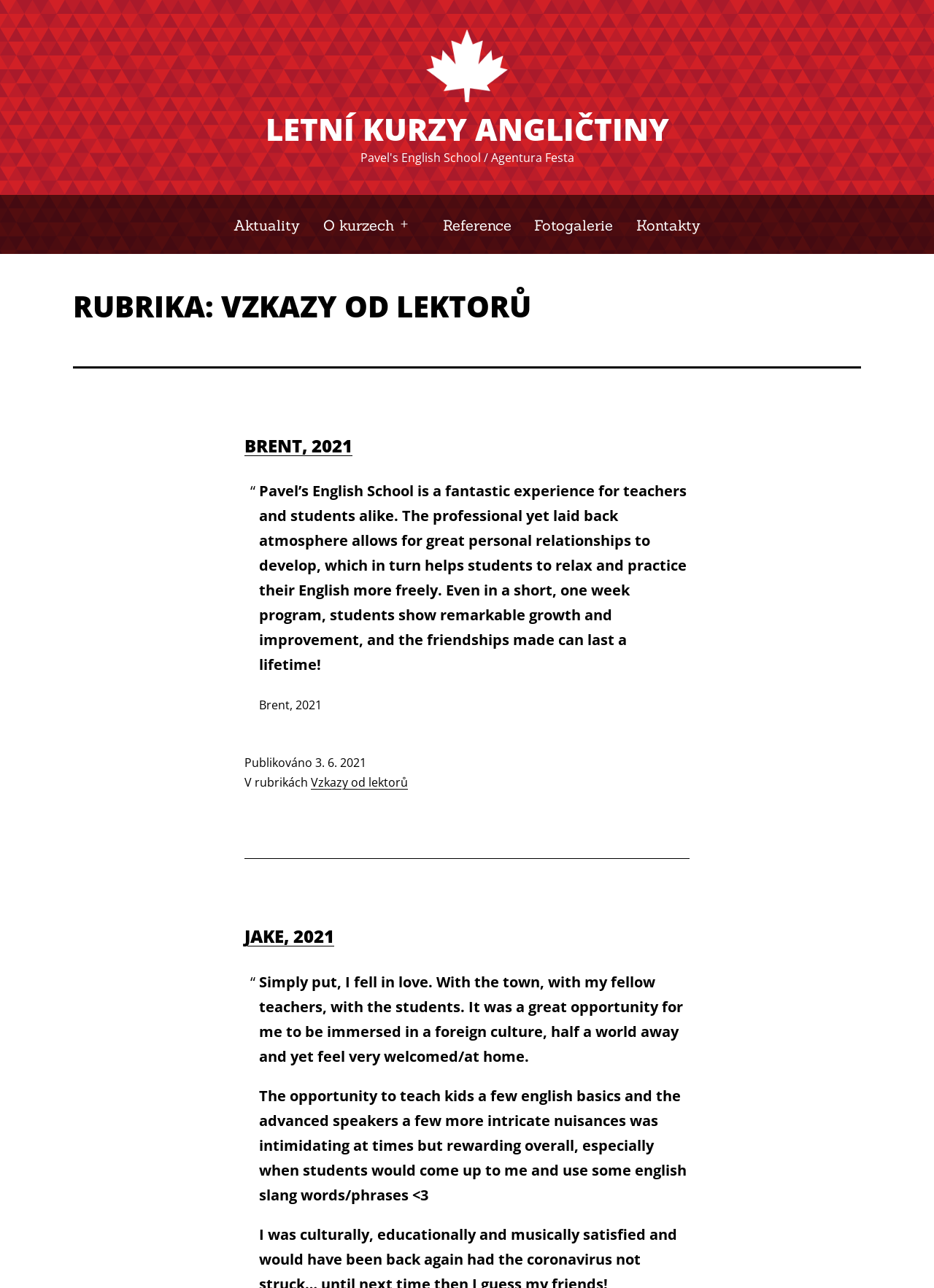Generate a comprehensive description of the contents of the webpage.

This webpage is about summer English courses, specifically featuring testimonials from teachers. At the top, there is a logo image and a link to "Letní kurzy angličtiny" (Summer English Courses) on the left, and a navigation menu on the right with links to "Aktuality" (News), "O kurzech" (About Courses), "Reference" (References), "Fotogalerie" (Photo Gallery), and "Kontakty" (Contacts).

Below the navigation menu, there is a header section with a heading "RUBRIKA: VZKAZY OD LEKTORŮ" (Category: Messages from Teachers). The main content area is divided into two sections, each featuring a testimonial from a teacher. The first section has a heading "BRENT, 2021" and a blockquote with a quote from Brent, describing his positive experience teaching at Pavel's English School. The quote is accompanied by a link to "BRENT, 2021" and a timestamp "3. 6. 2021" (June 3, 2021).

The second section has a heading "JAKE, 2021" and a blockquote with a quote from Jake, expressing his love for the experience of teaching in a foreign culture. Both sections have a similar layout, with the heading and blockquote aligned to the left, and the timestamp and links to the right.

At the bottom of the page, there is a footer section with a link to "Vzkazy od lektorů" (Messages from Teachers) and a timestamp "3. 6. 2021" (June 3, 2021). Overall, the webpage has a clean and simple design, with a focus on showcasing the testimonials from teachers.